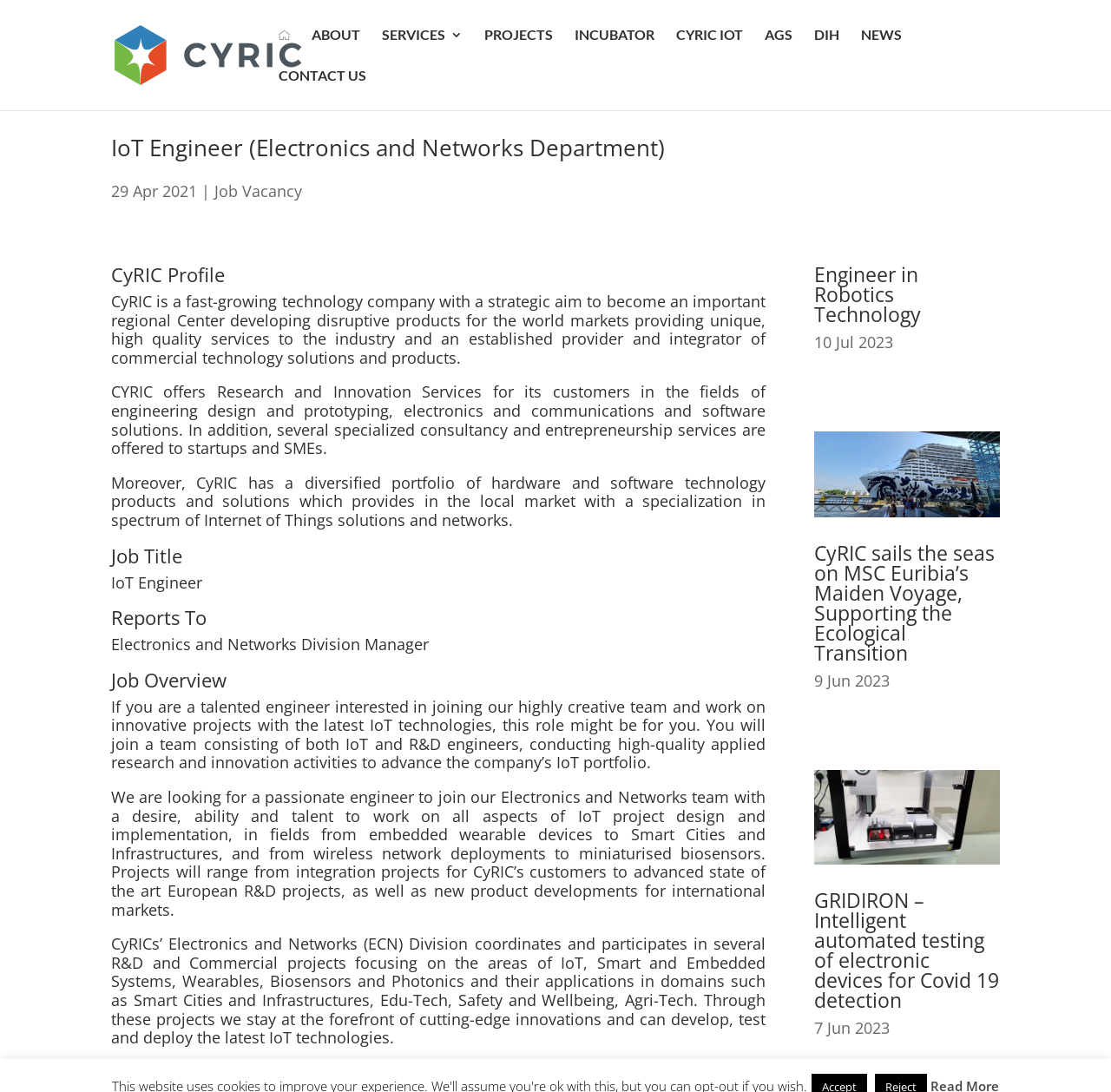Determine the title of the webpage and give its text content.

IoT Engineer (Electronics and Networks Department)